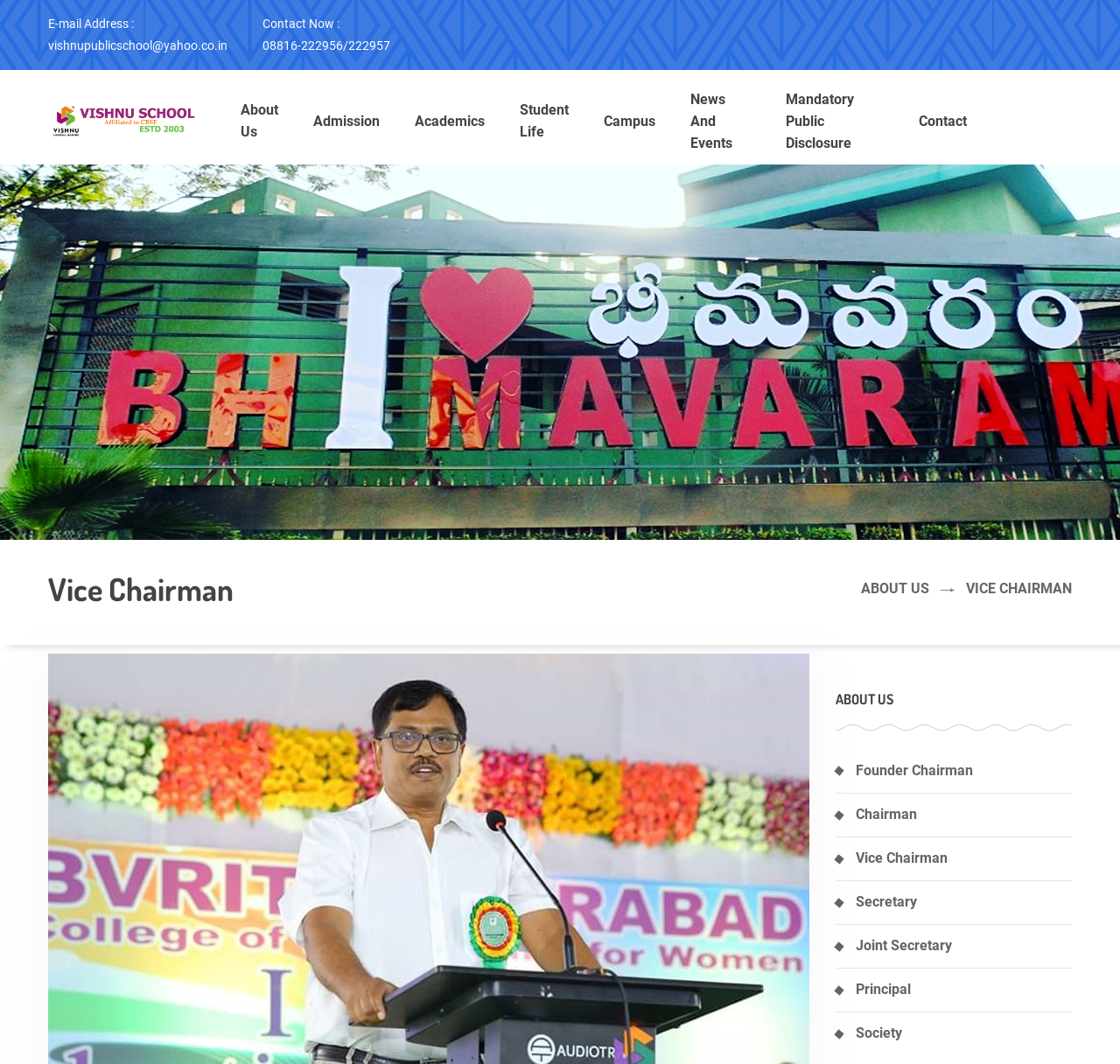Please provide the bounding box coordinates for the element that needs to be clicked to perform the instruction: "View Contact information". The coordinates must consist of four float numbers between 0 and 1, formatted as [left, top, right, bottom].

[0.82, 0.072, 0.863, 0.155]